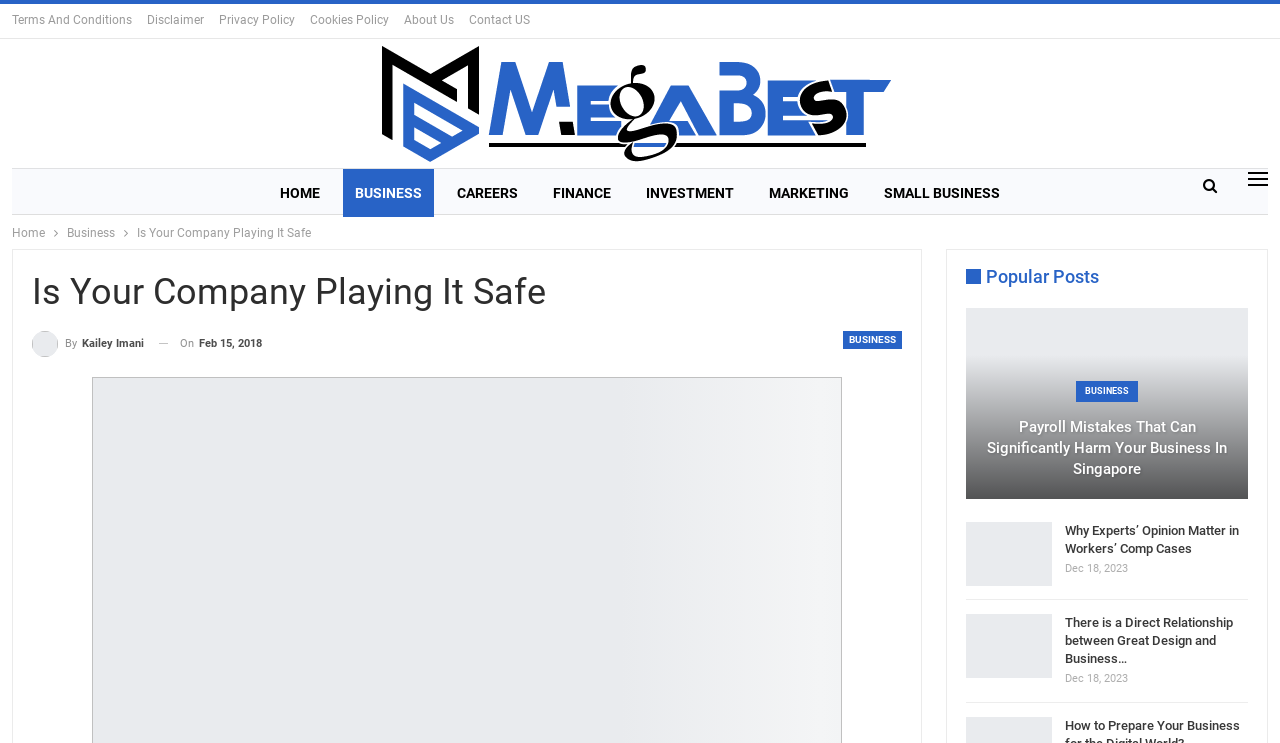What is the name of the publisher?
Based on the image content, provide your answer in one word or a short phrase.

Publisher